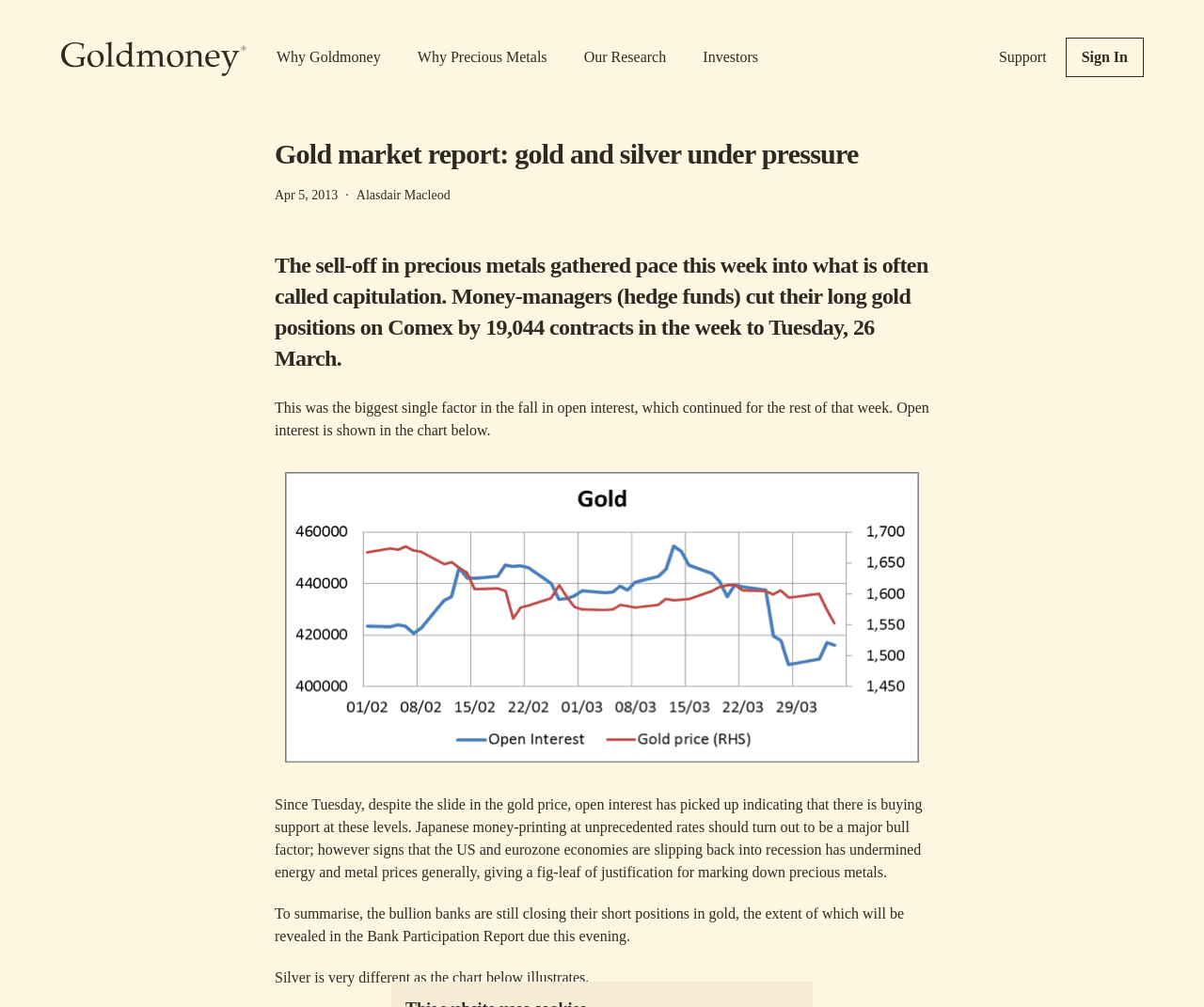Give a short answer to this question using one word or a phrase:
What is the topic of the second chart mentioned in the report?

Silver